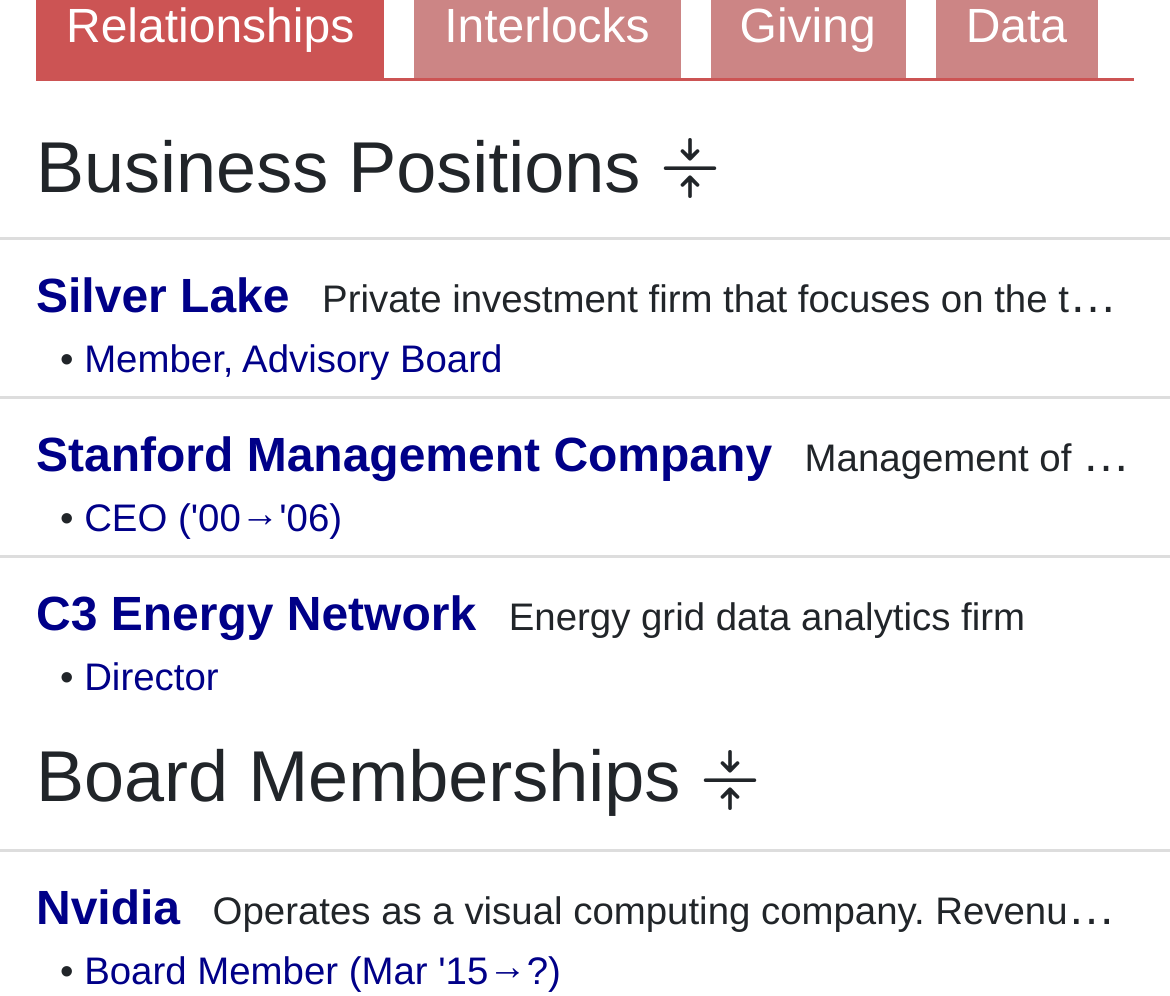Determine the bounding box coordinates (top-left x, top-left y, bottom-right x, bottom-right y) of the UI element described in the following text: CEO ('00→'06)

[0.072, 0.498, 0.292, 0.543]